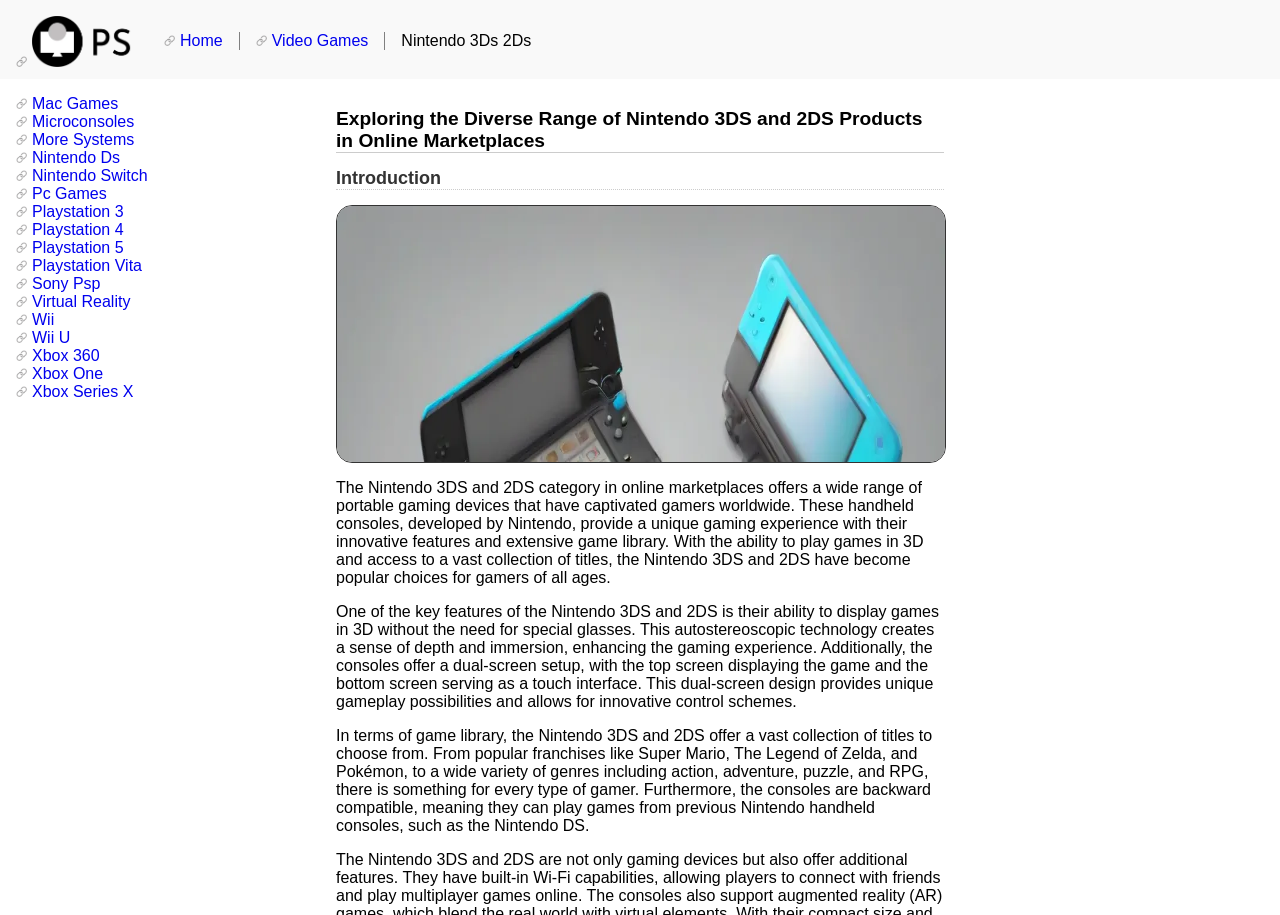Please identify the bounding box coordinates of the element I should click to complete this instruction: 'View Nintendo 3Ds 2Ds category'. The coordinates should be given as four float numbers between 0 and 1, like this: [left, top, right, bottom].

[0.314, 0.035, 0.415, 0.054]